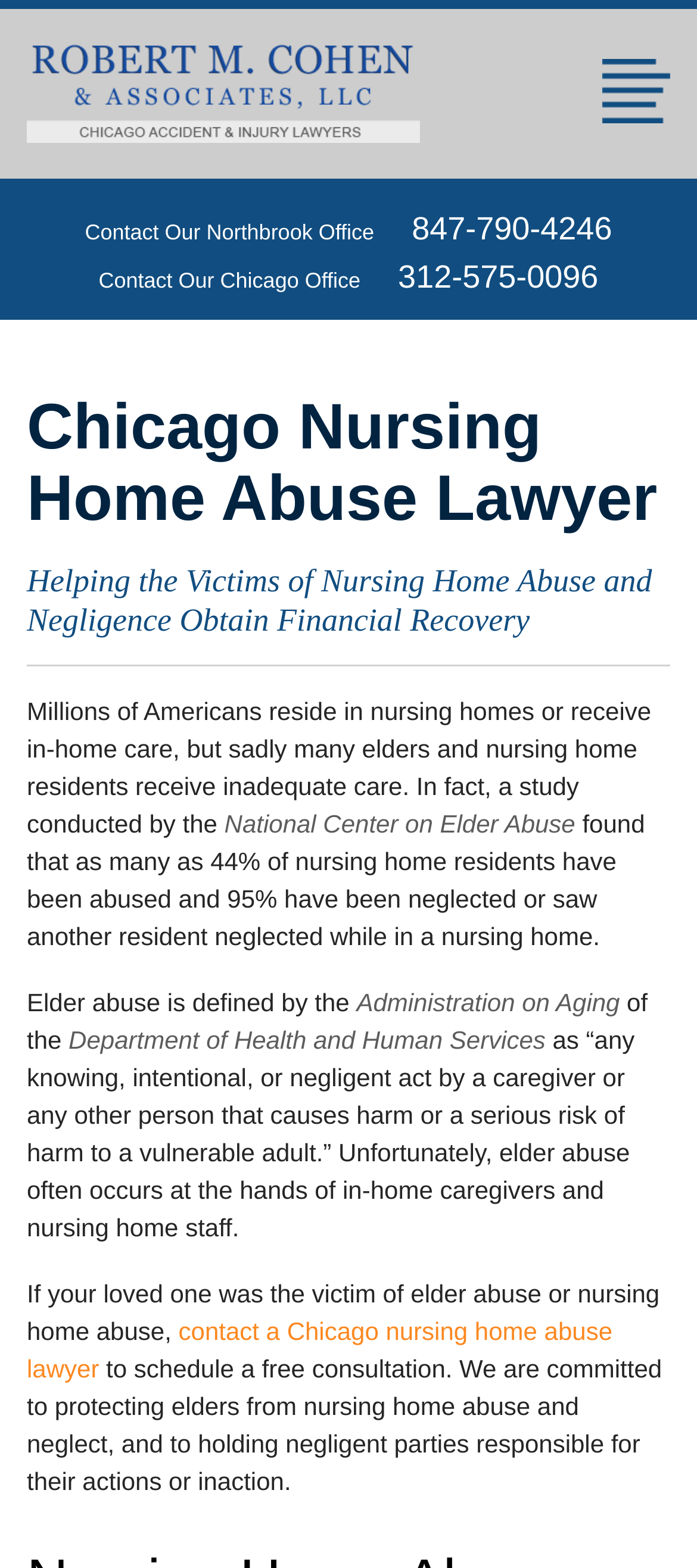With reference to the image, please provide a detailed answer to the following question: What is the purpose of contacting a Chicago nursing home abuse lawyer?

I found this information by reading the StaticText element that mentions contacting a Chicago nursing home abuse lawyer and then finding the link element next to it that mentions scheduling a free consultation.